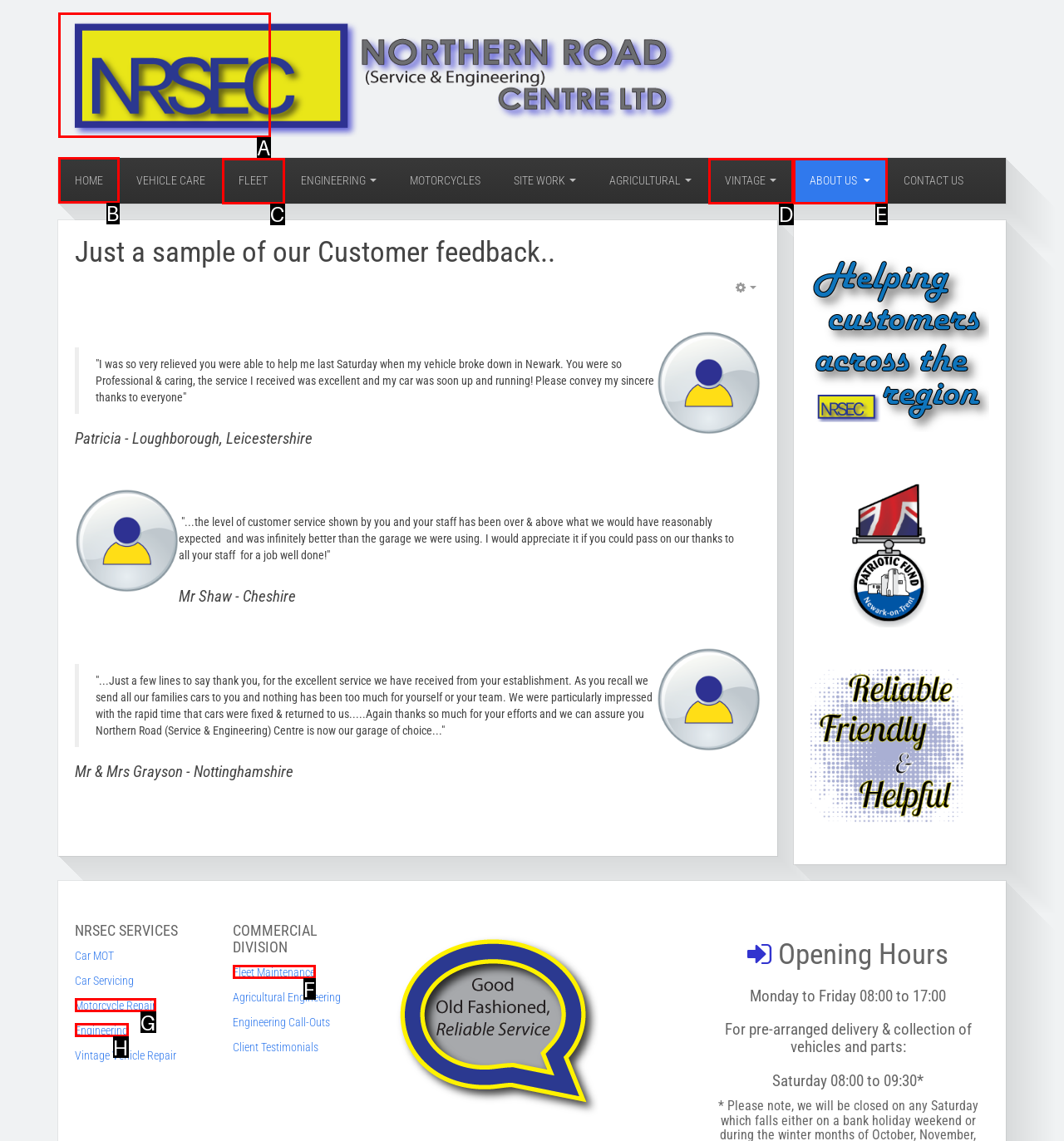Select the appropriate HTML element to click on to finish the task: Click on HOME.
Answer with the letter corresponding to the selected option.

B